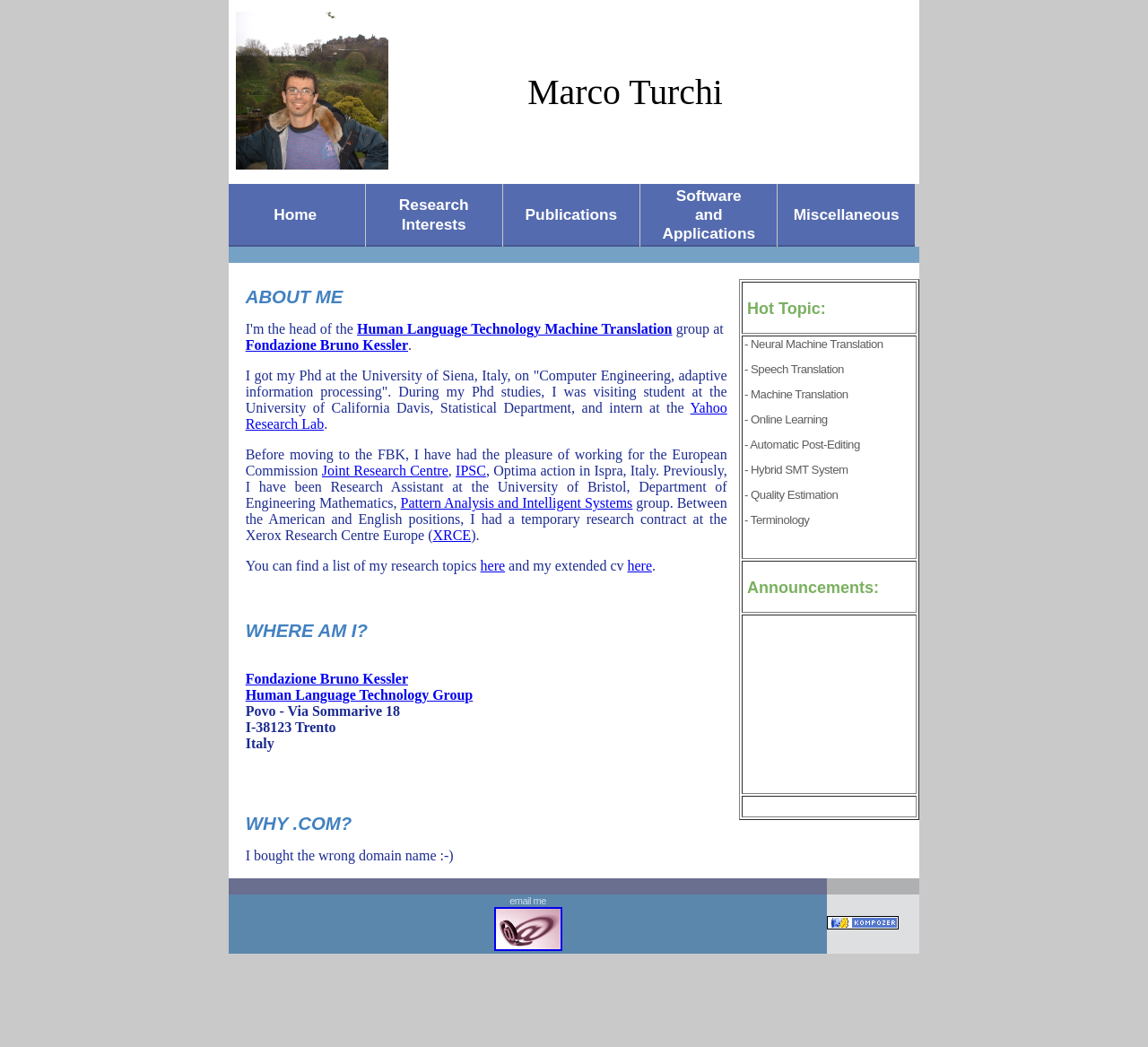Please respond in a single word or phrase: 
How many links are there in the 'ABOUT ME' section?

7